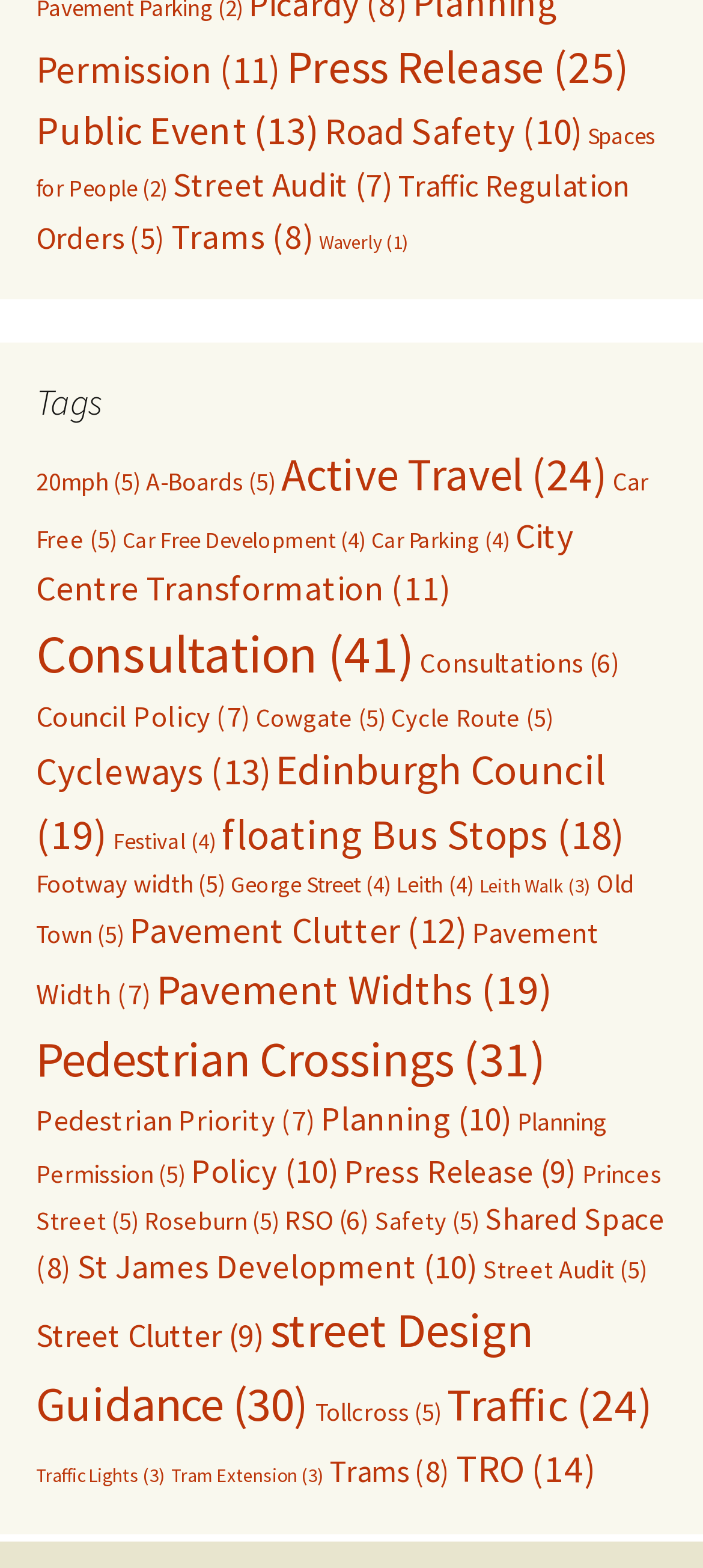How many topics have more than 10 items?
Answer the question based on the image using a single word or a brief phrase.

7